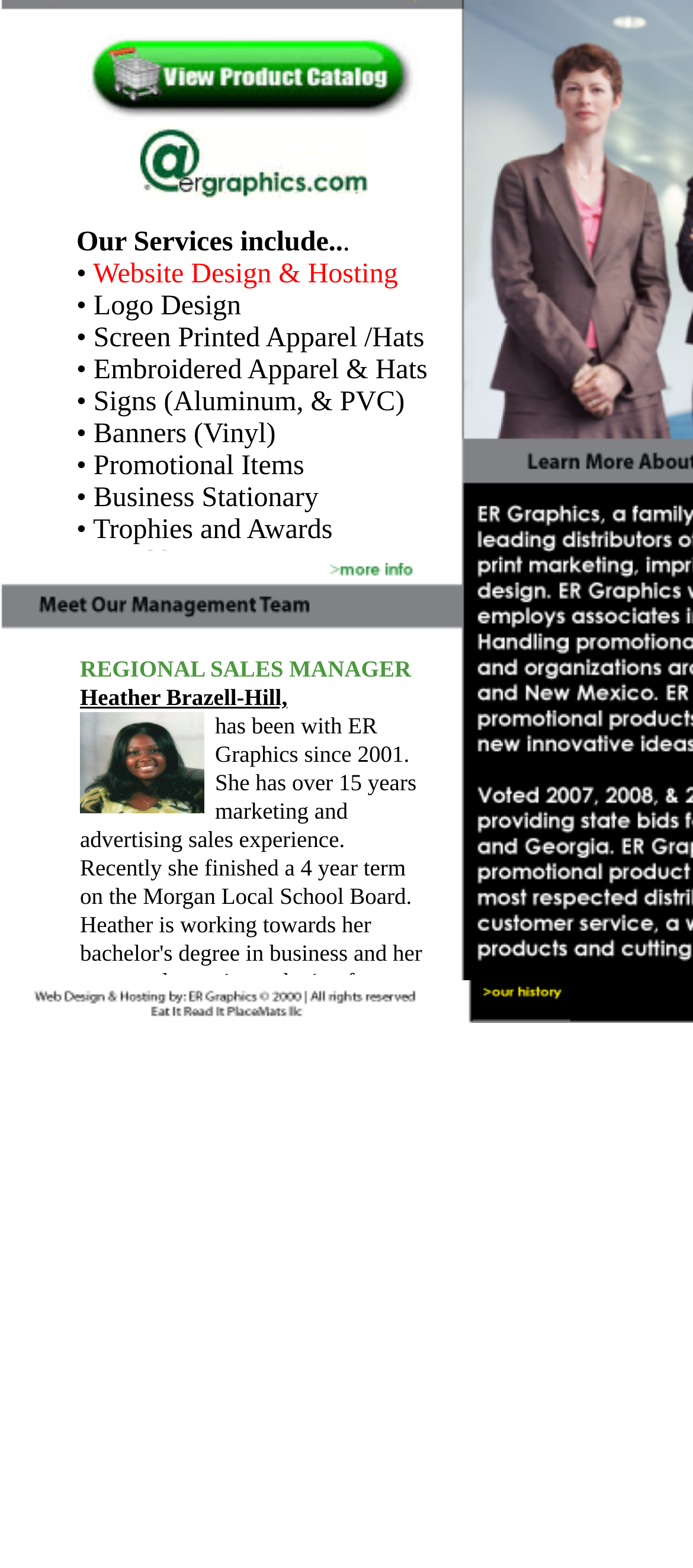Bounding box coordinates are specified in the format (top-left x, top-left y, bottom-right x, bottom-right y). All values are floating point numbers bounded between 0 and 1. Please provide the bounding box coordinate of the region this sentence describes: misty@ergraphics.com

[0.115, 0.964, 0.424, 0.981]